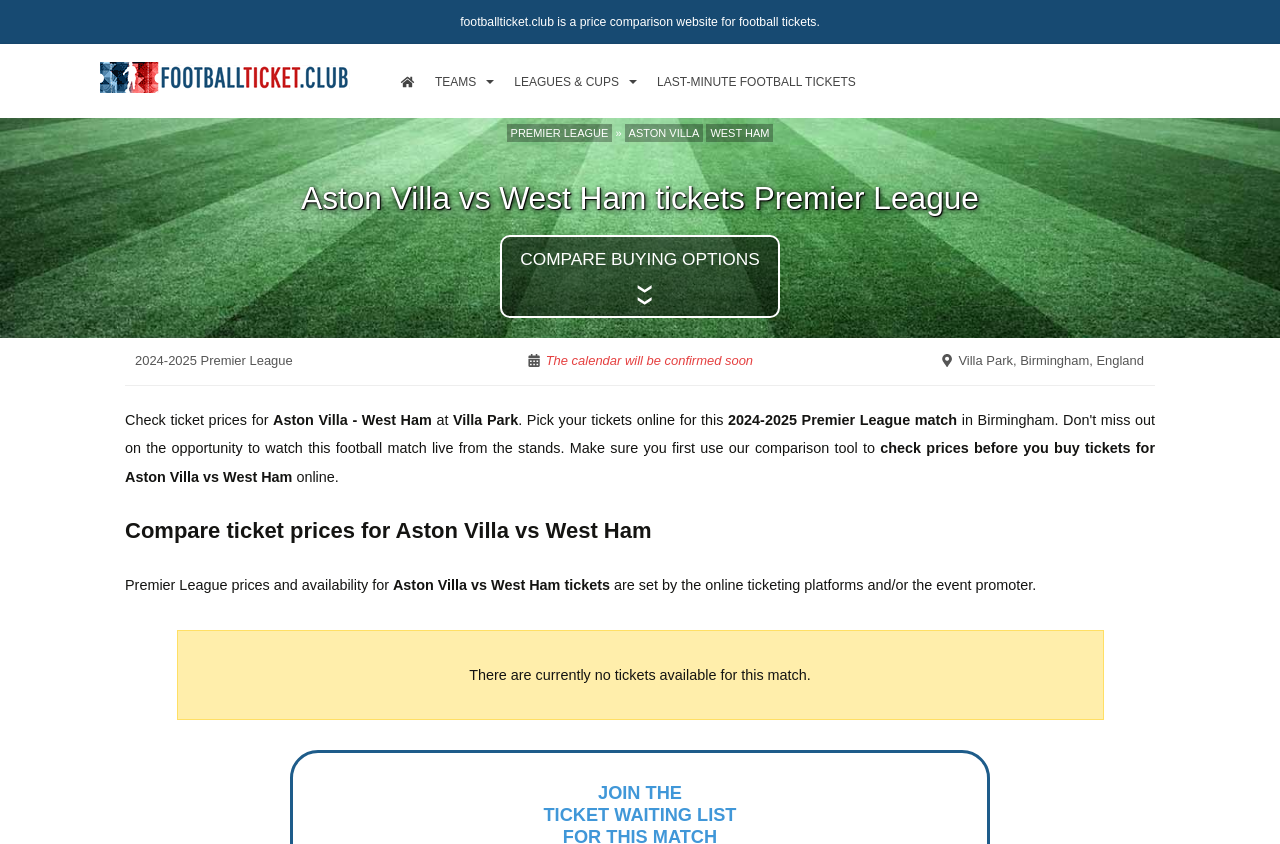Find and specify the bounding box coordinates that correspond to the clickable region for the instruction: "See all clubs".

[0.668, 0.189, 0.824, 0.226]